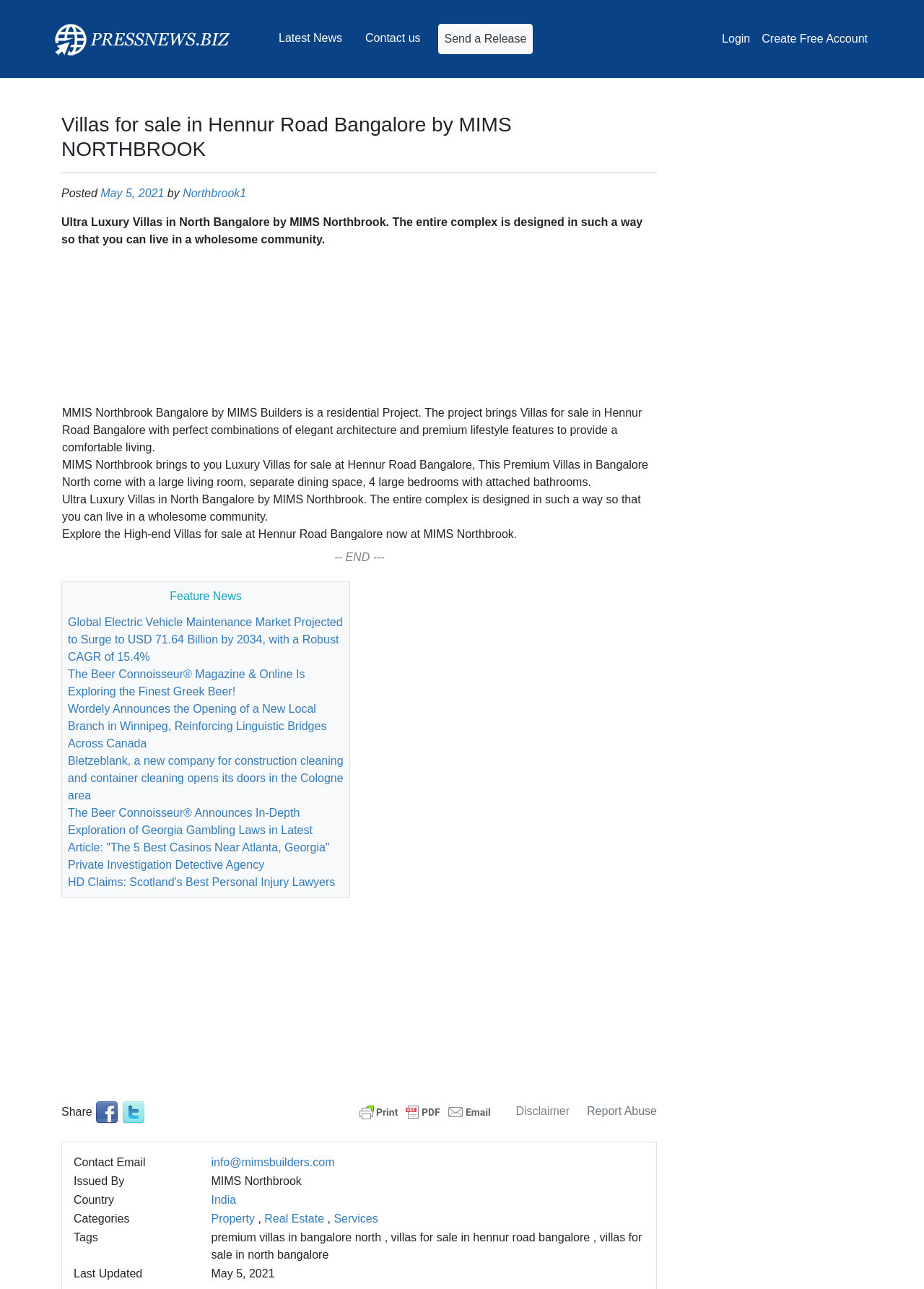Give a one-word or short phrase answer to the question: 
What type of project is MIMS Northbrook Bangalore?

Residential Project